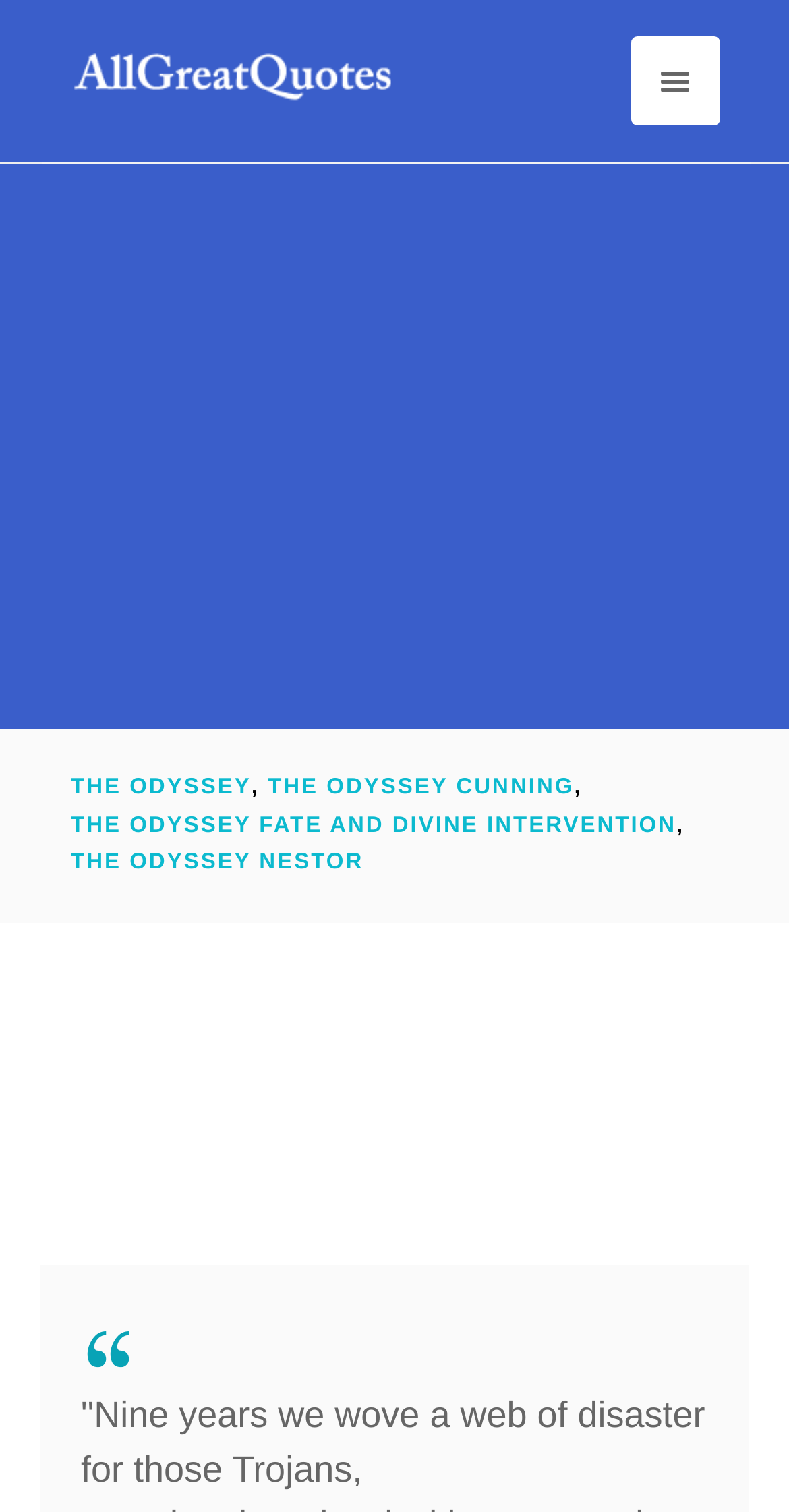Please find the bounding box for the UI element described by: "The Odyssey".

[0.09, 0.508, 0.319, 0.533]